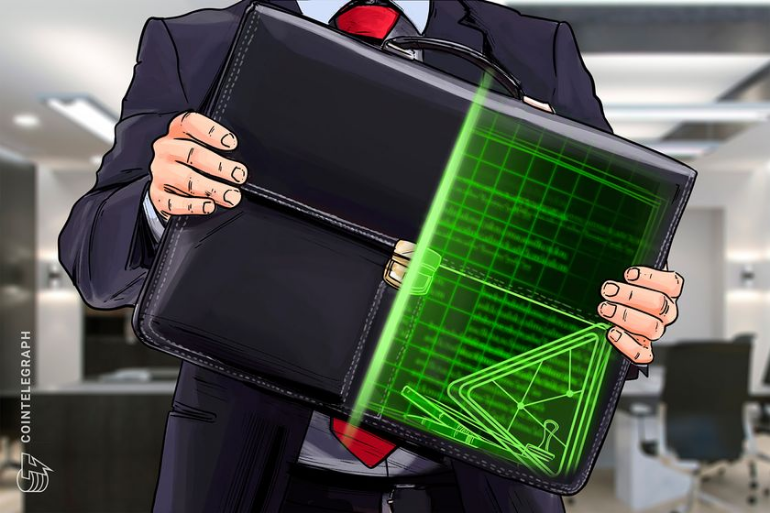Please analyze the image and give a detailed answer to the question:
What is the color of the overlay emerging from the briefcase?

The caption describes the overlay emerging from the briefcase as 'glowing green', which indicates the color of the overlay.